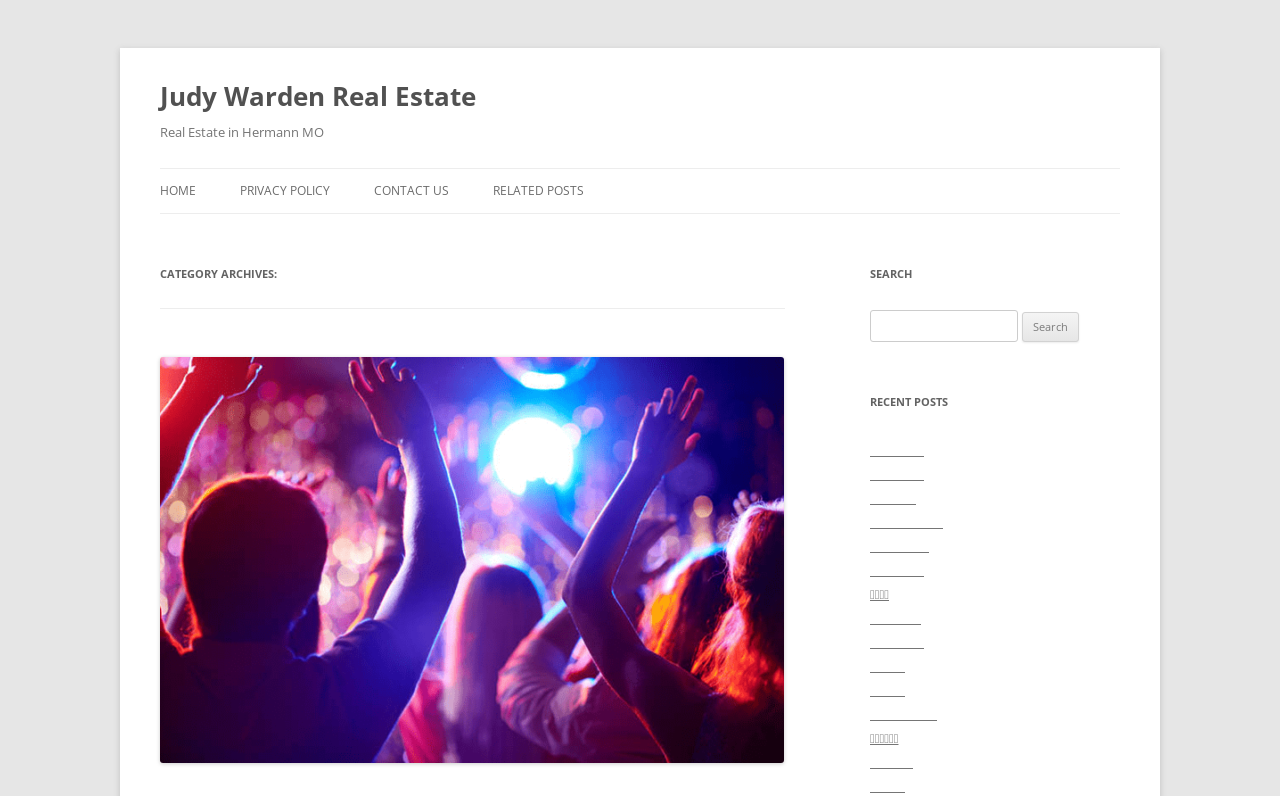Determine the bounding box for the described UI element: "여성 알바".

[0.68, 0.856, 0.707, 0.879]